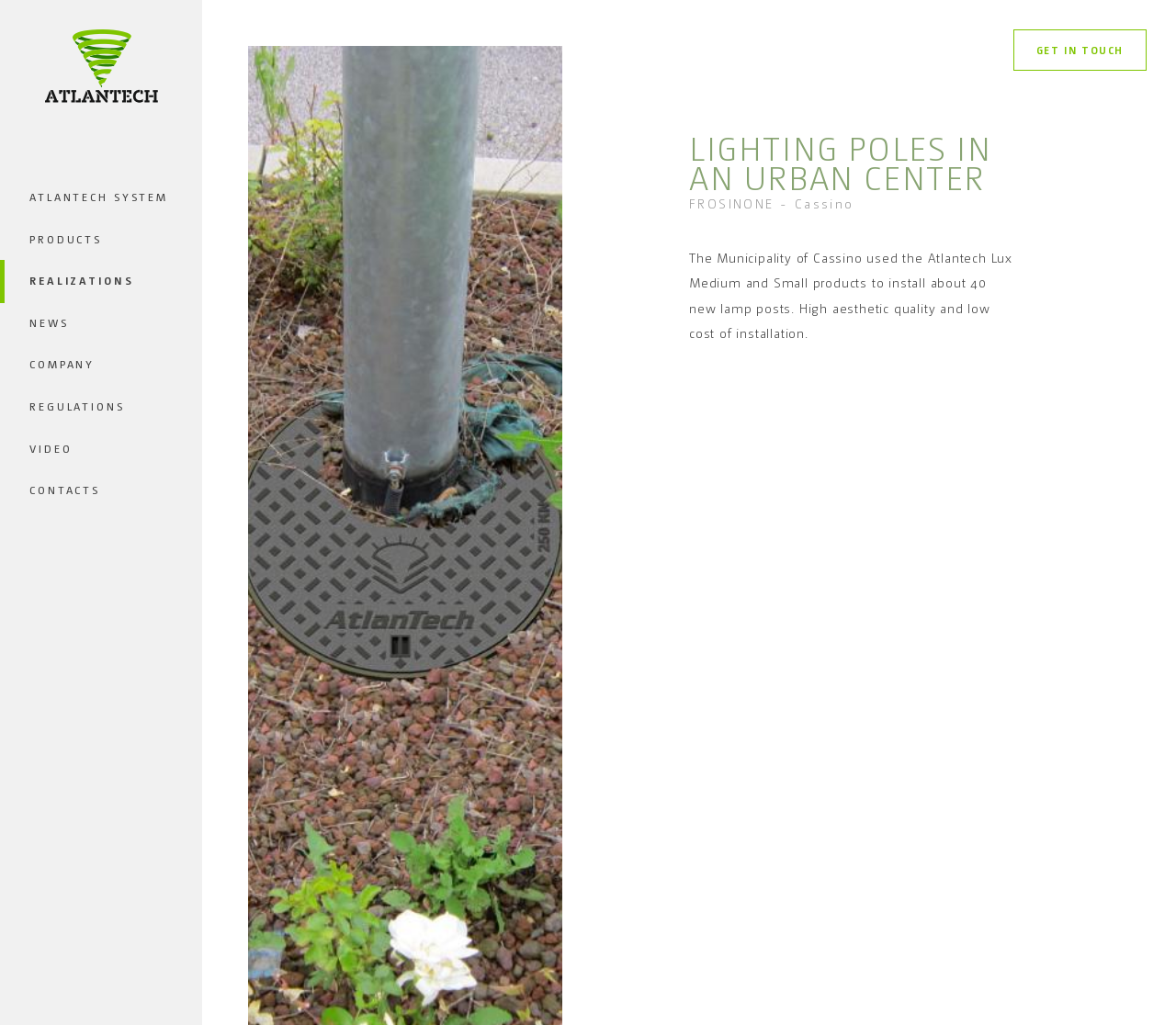How many new lamp posts were installed?
Using the image as a reference, answer the question with a short word or phrase.

40